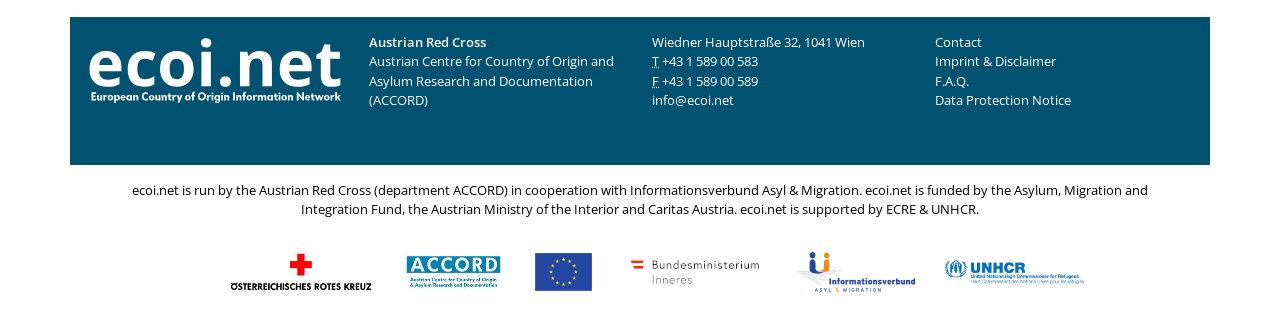Provide a brief response in the form of a single word or phrase:
How many logos are displayed at the bottom of the webpage?

6